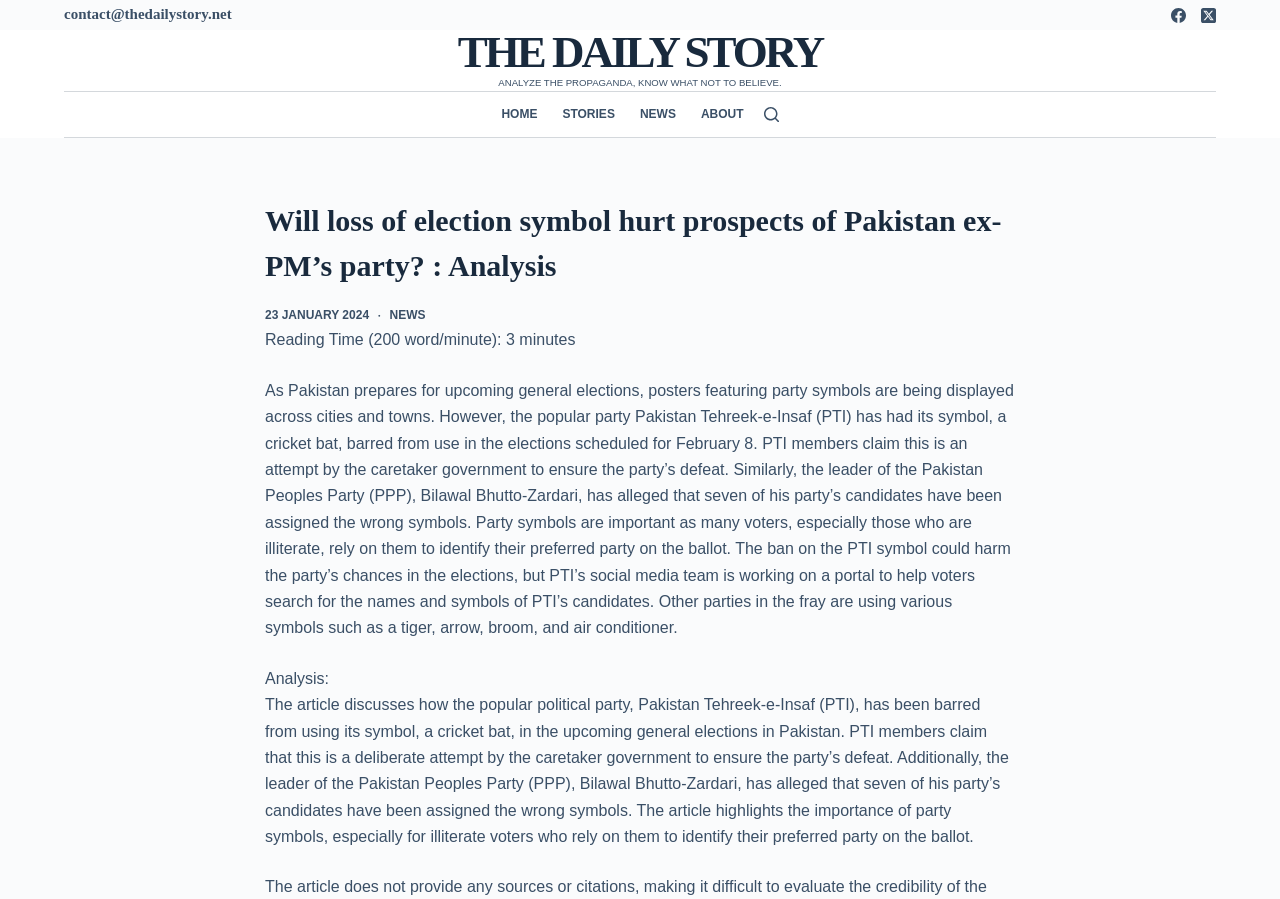Provide the bounding box coordinates, formatted as (top-left x, top-left y, bottom-right x, bottom-right y), with all values being floating point numbers between 0 and 1. Identify the bounding box of the UI element that matches the description: Home

[0.392, 0.102, 0.43, 0.152]